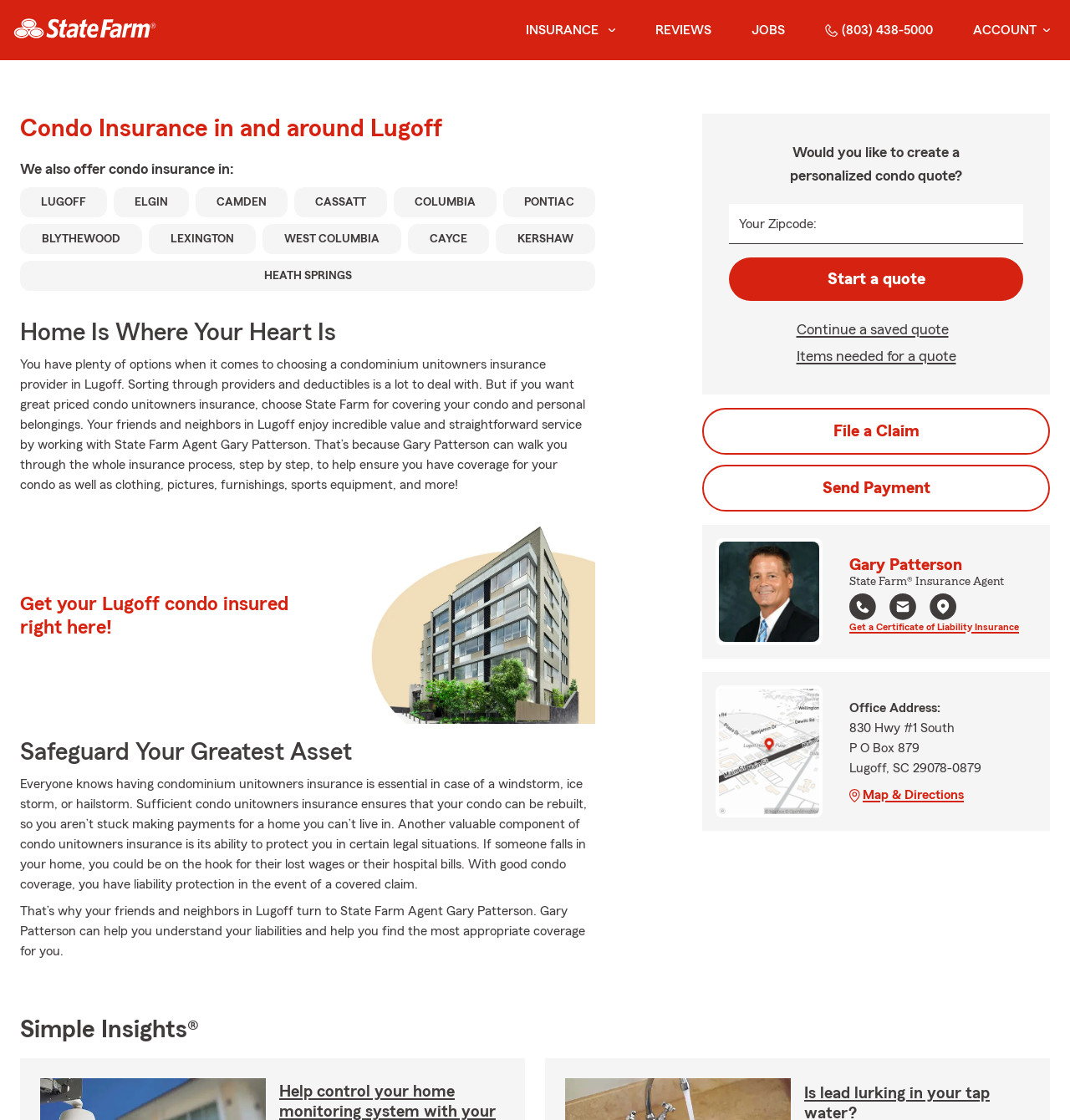Identify the bounding box coordinates of the part that should be clicked to carry out this instruction: "Call the agent".

[0.794, 0.529, 0.819, 0.557]